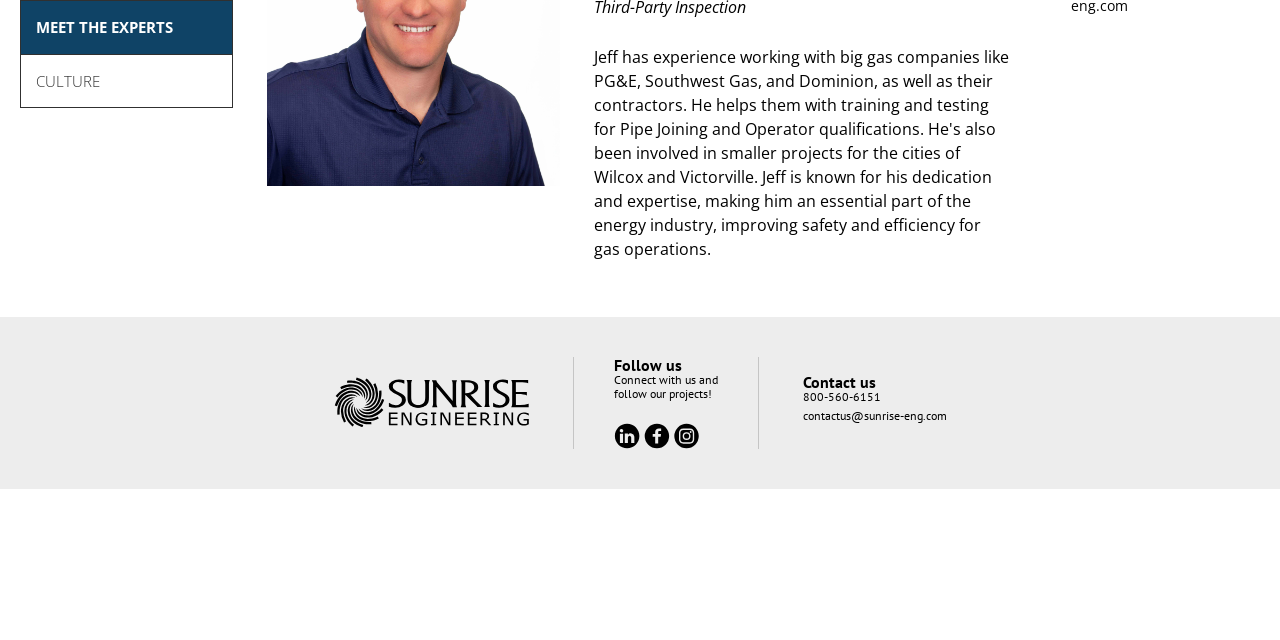Given the description of the UI element: "contactus@sunrise-eng.com", predict the bounding box coordinates in the form of [left, top, right, bottom], with each value being a float between 0 and 1.

[0.627, 0.638, 0.739, 0.661]